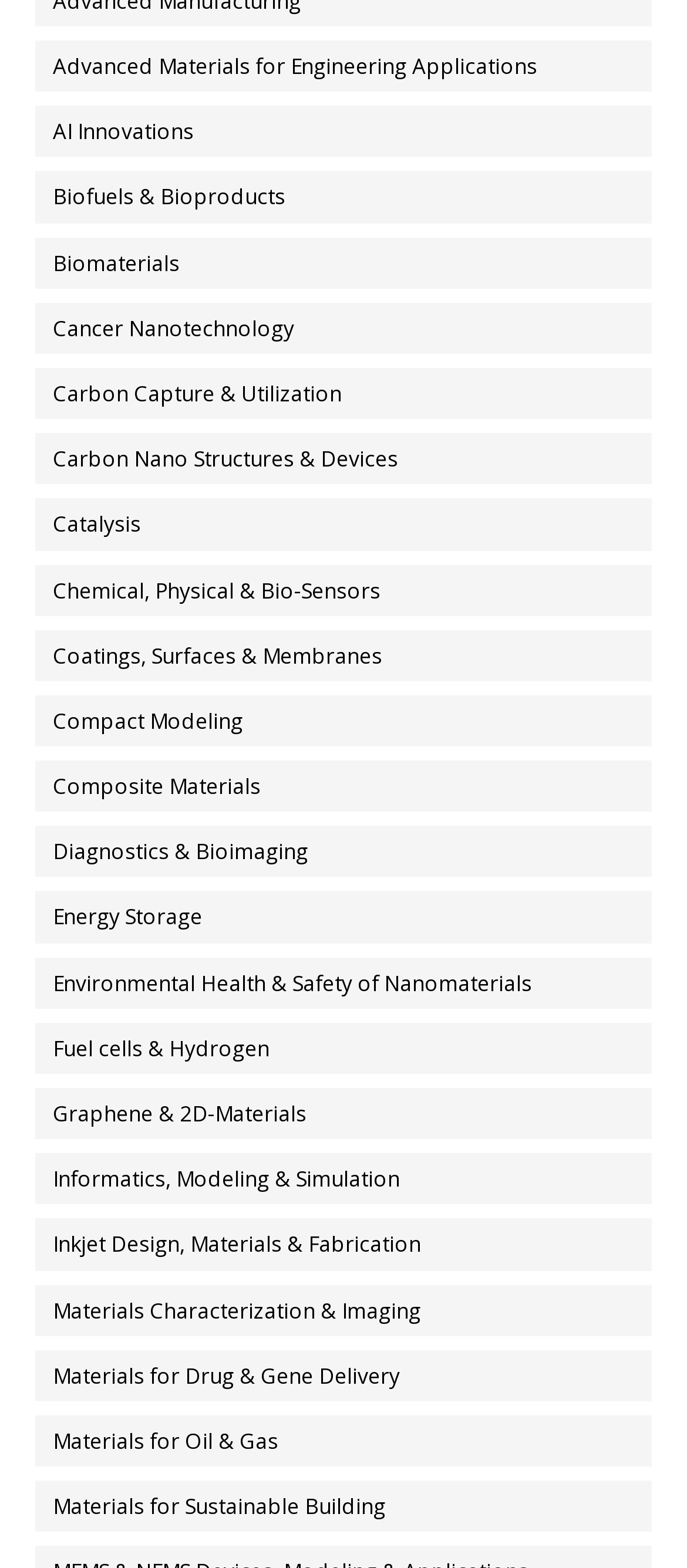Please provide the bounding box coordinates in the format (top-left x, top-left y, bottom-right x, bottom-right y). Remember, all values are floating point numbers between 0 and 1. What is the bounding box coordinate of the region described as: Biomaterials

[0.051, 0.151, 1.0, 0.184]